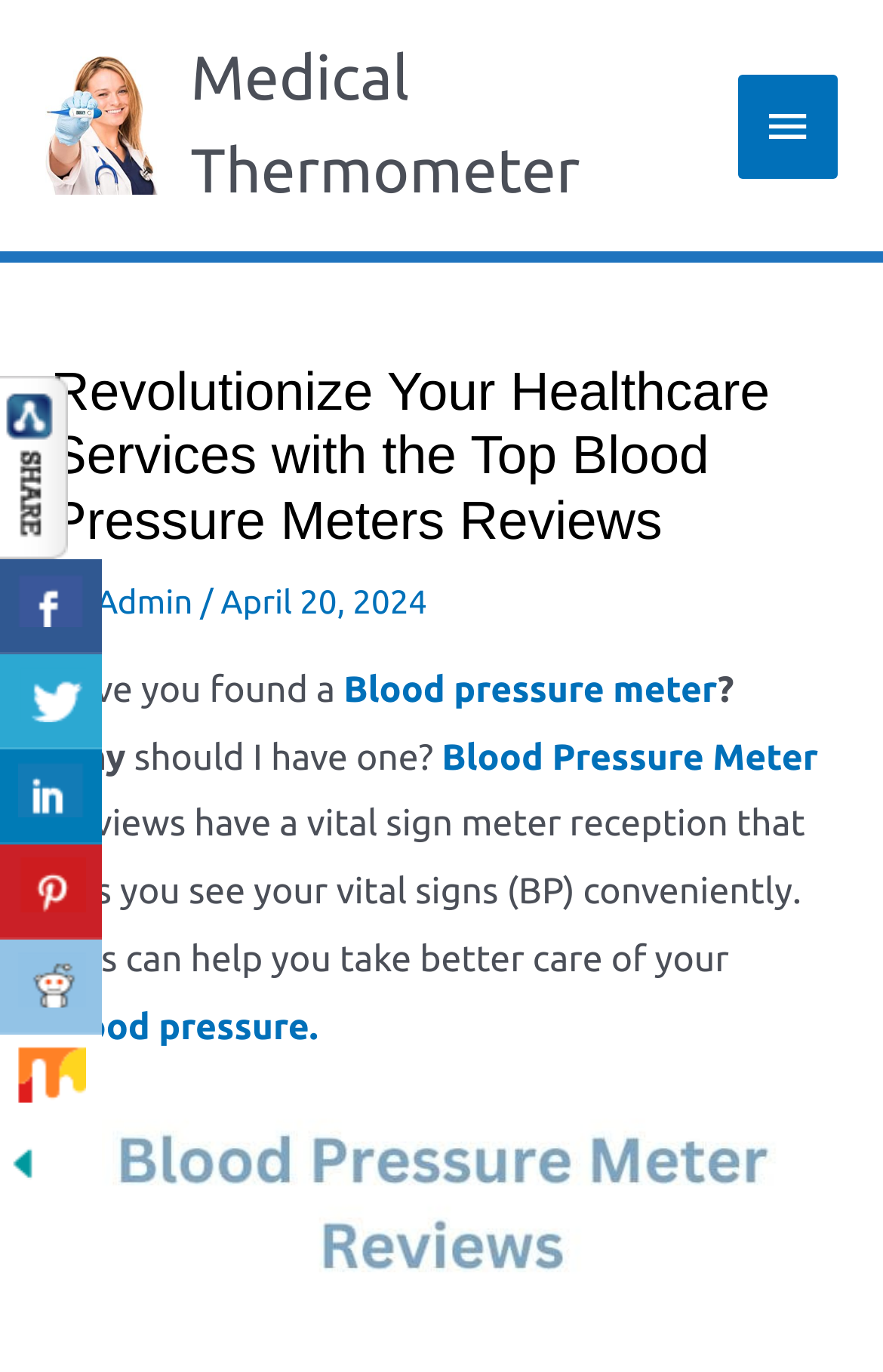Please locate the bounding box coordinates of the element that should be clicked to complete the given instruction: "Click on the 'Admin' link".

[0.109, 0.425, 0.227, 0.453]